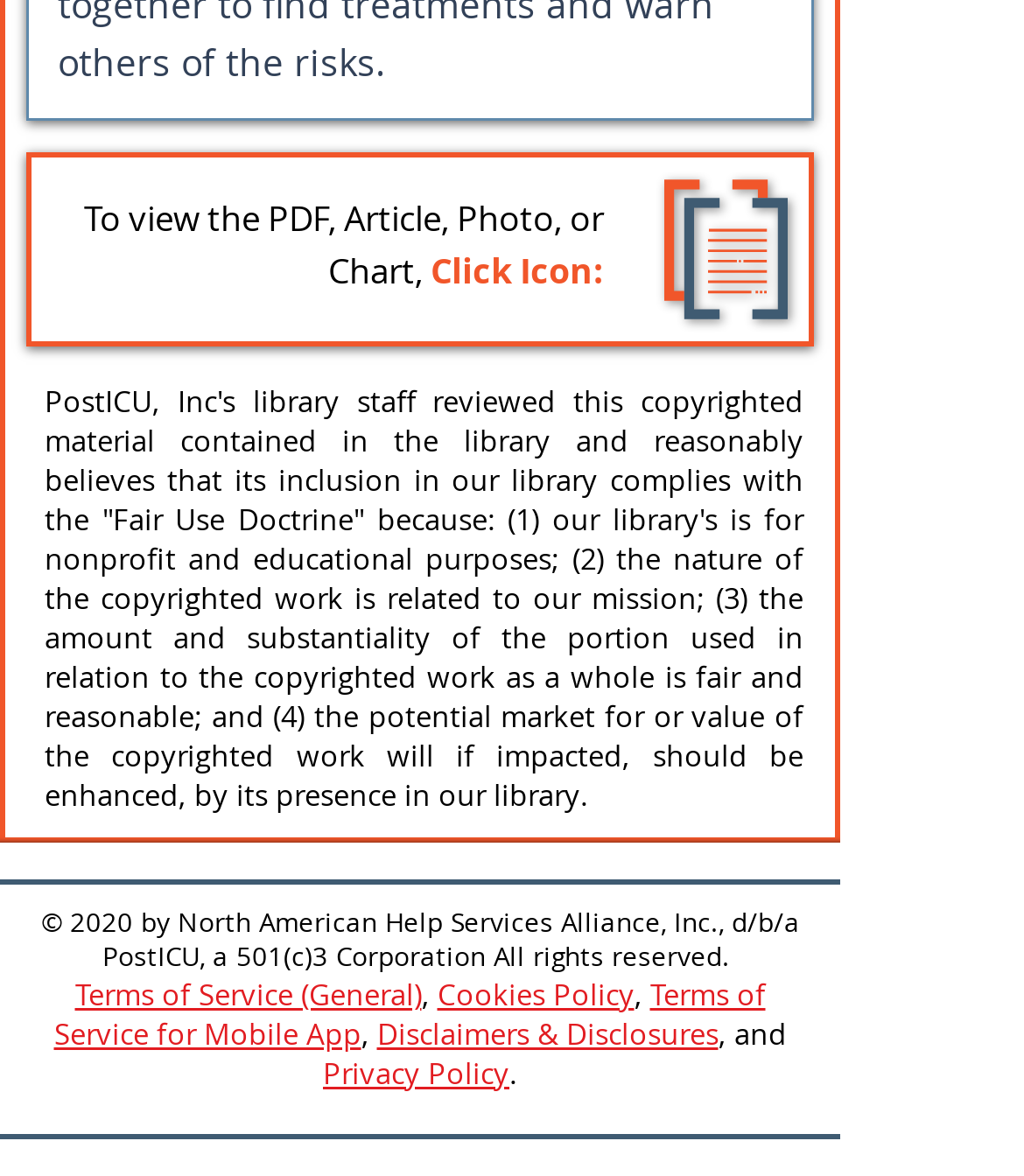What is the relationship between the copyrighted work and PostICU's mission?
Respond with a short answer, either a single word or a phrase, based on the image.

Related